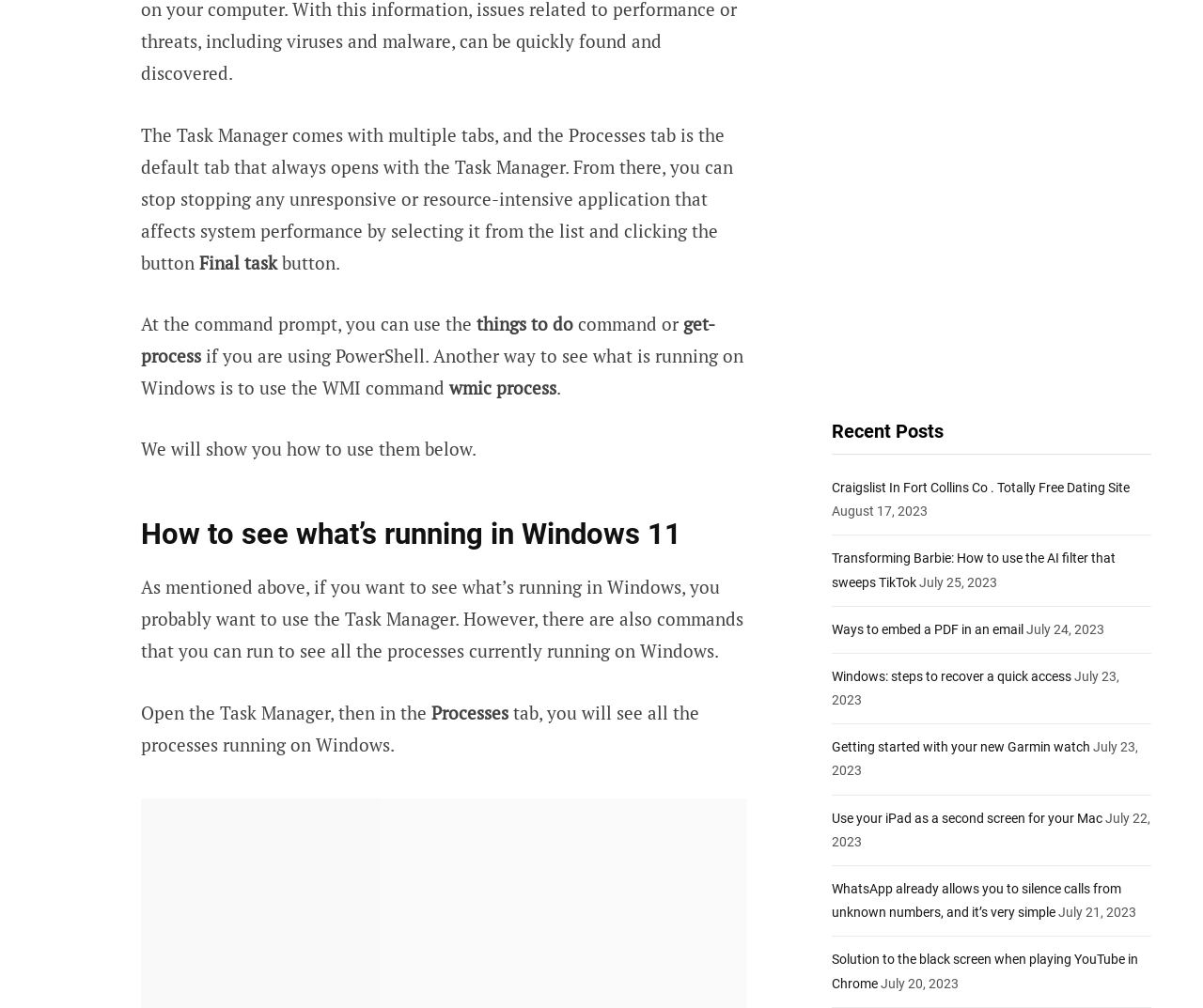Based on what you see in the screenshot, provide a thorough answer to this question: What is an alternative way to see what is running on Windows?

The text mentions, 'Another way to see what is running on Windows is to use the WMI command.' This suggests that using the WMI command is an alternative way to see what is running on Windows.